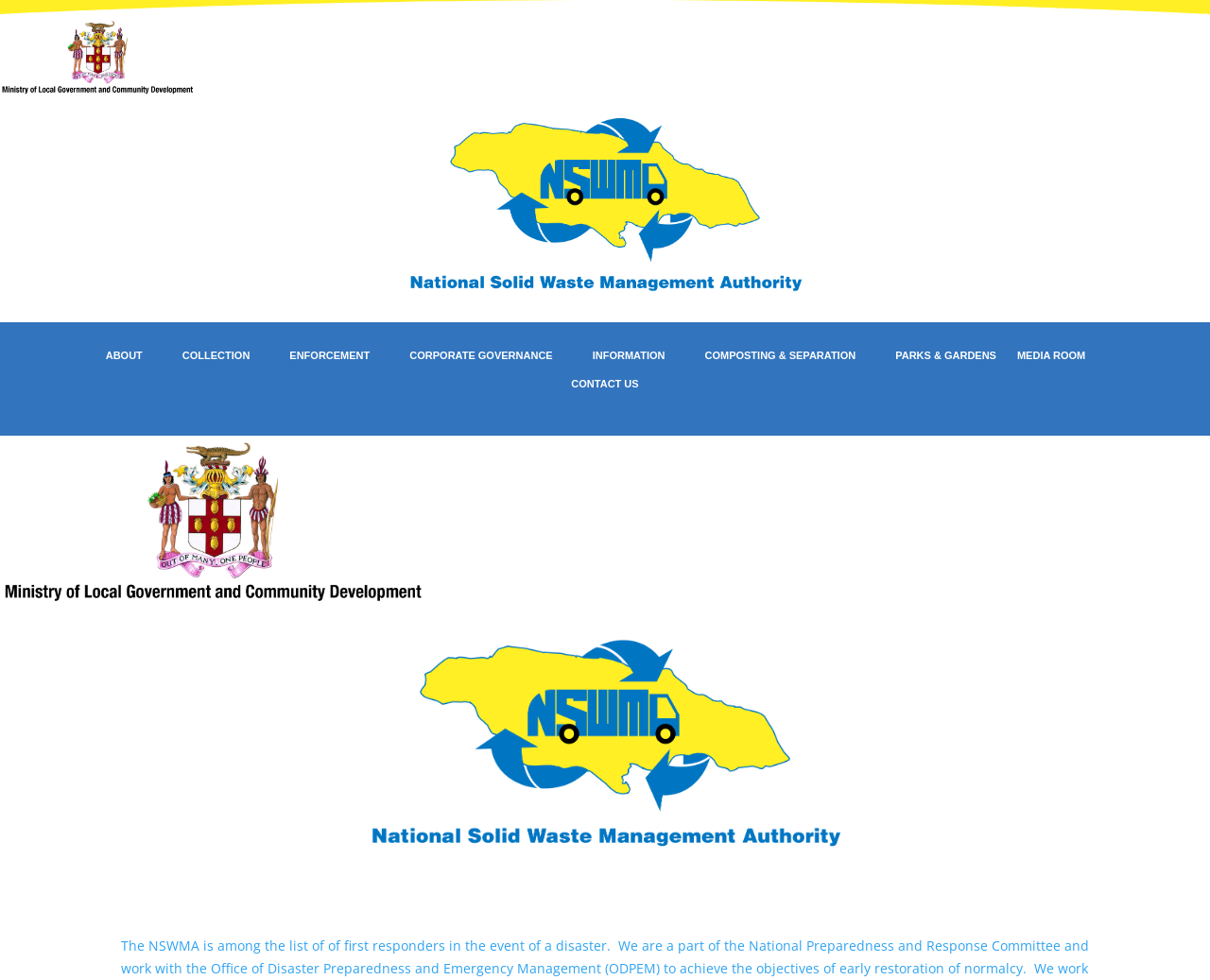What is the purpose of the 'CONTACT US' link?
Based on the image, respond with a single word or phrase.

To contact the organization